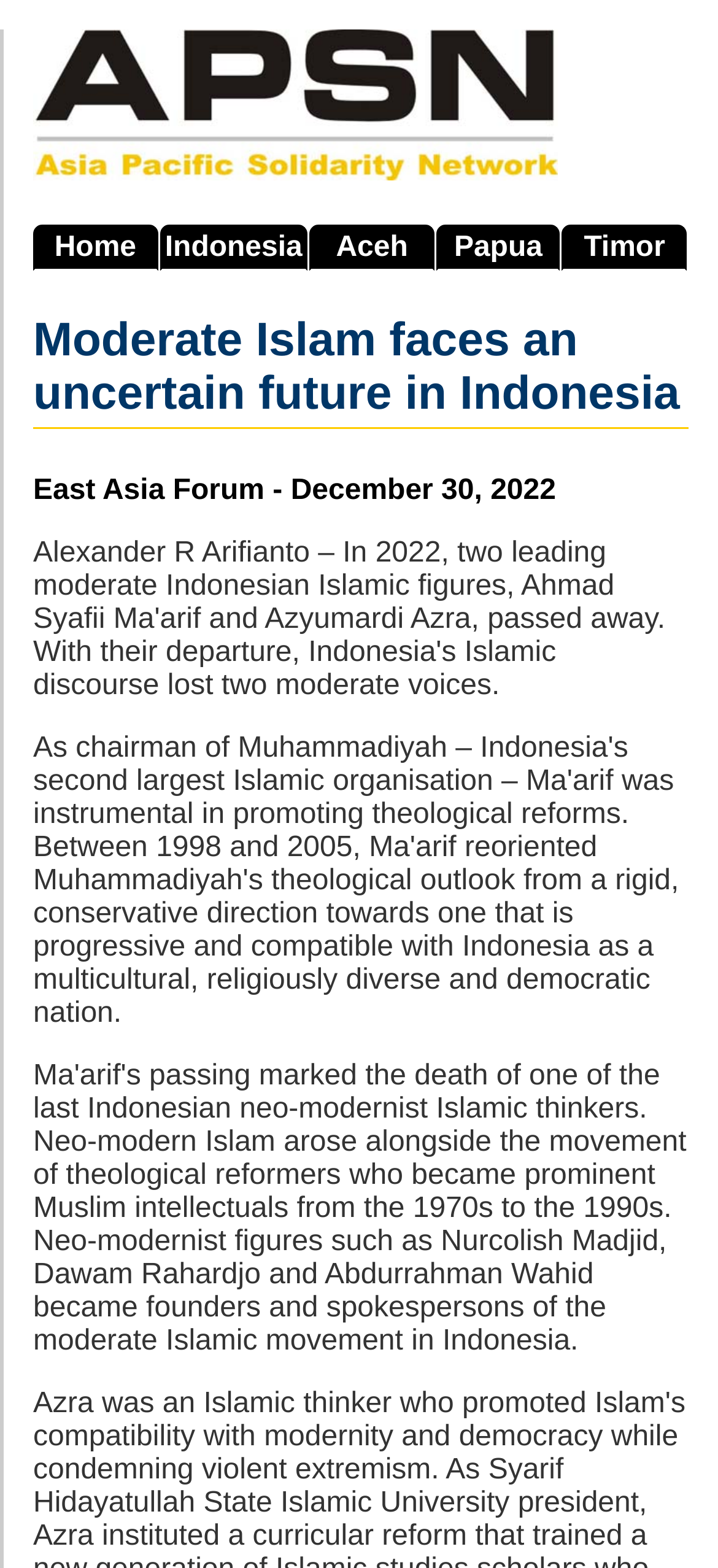Provide your answer to the question using just one word or phrase: How many navigation links are there?

5